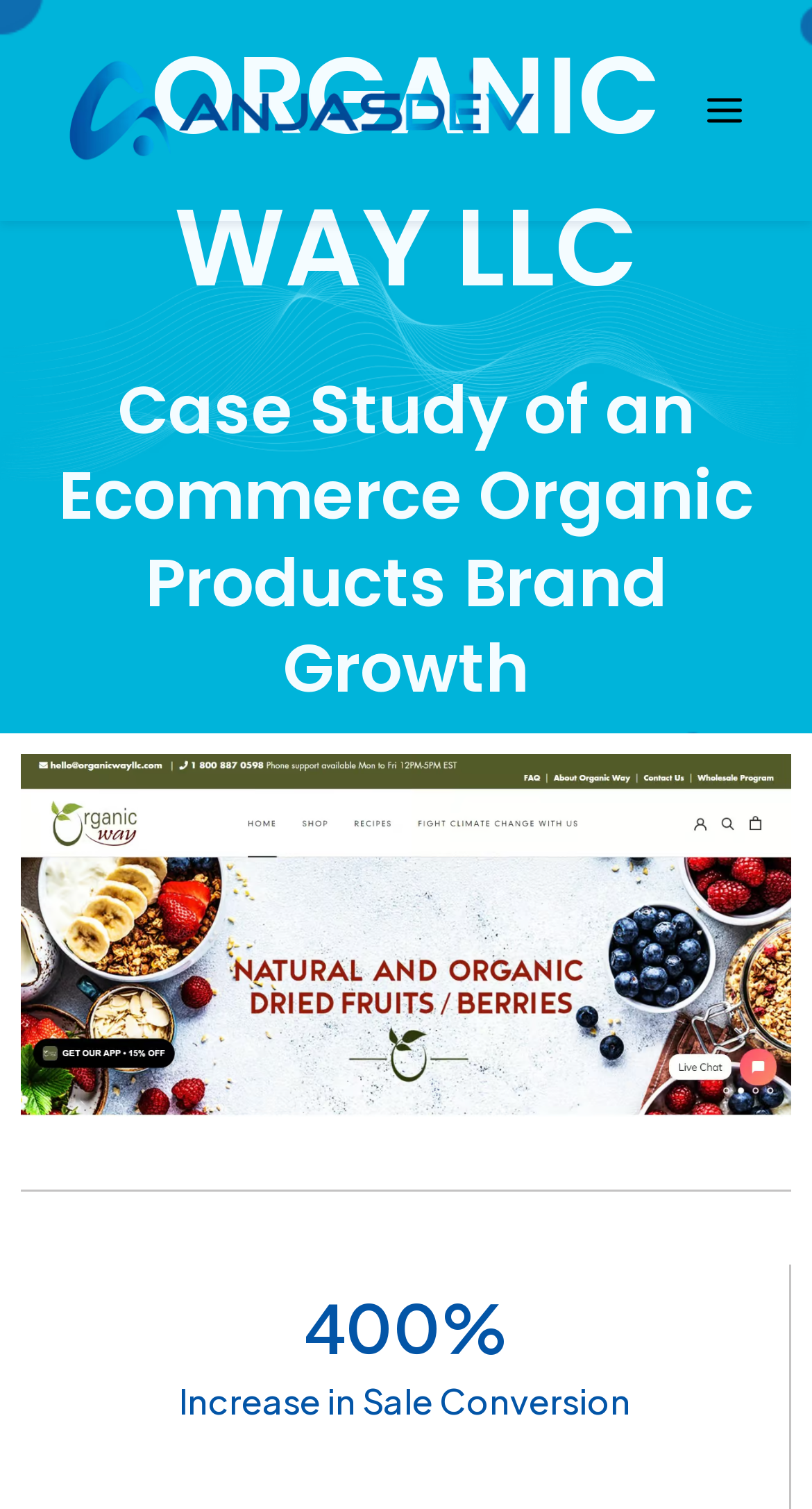What is the main topic of the case study?
Using the image, answer in one word or phrase.

Ecommerce Organic Products Brand Growth